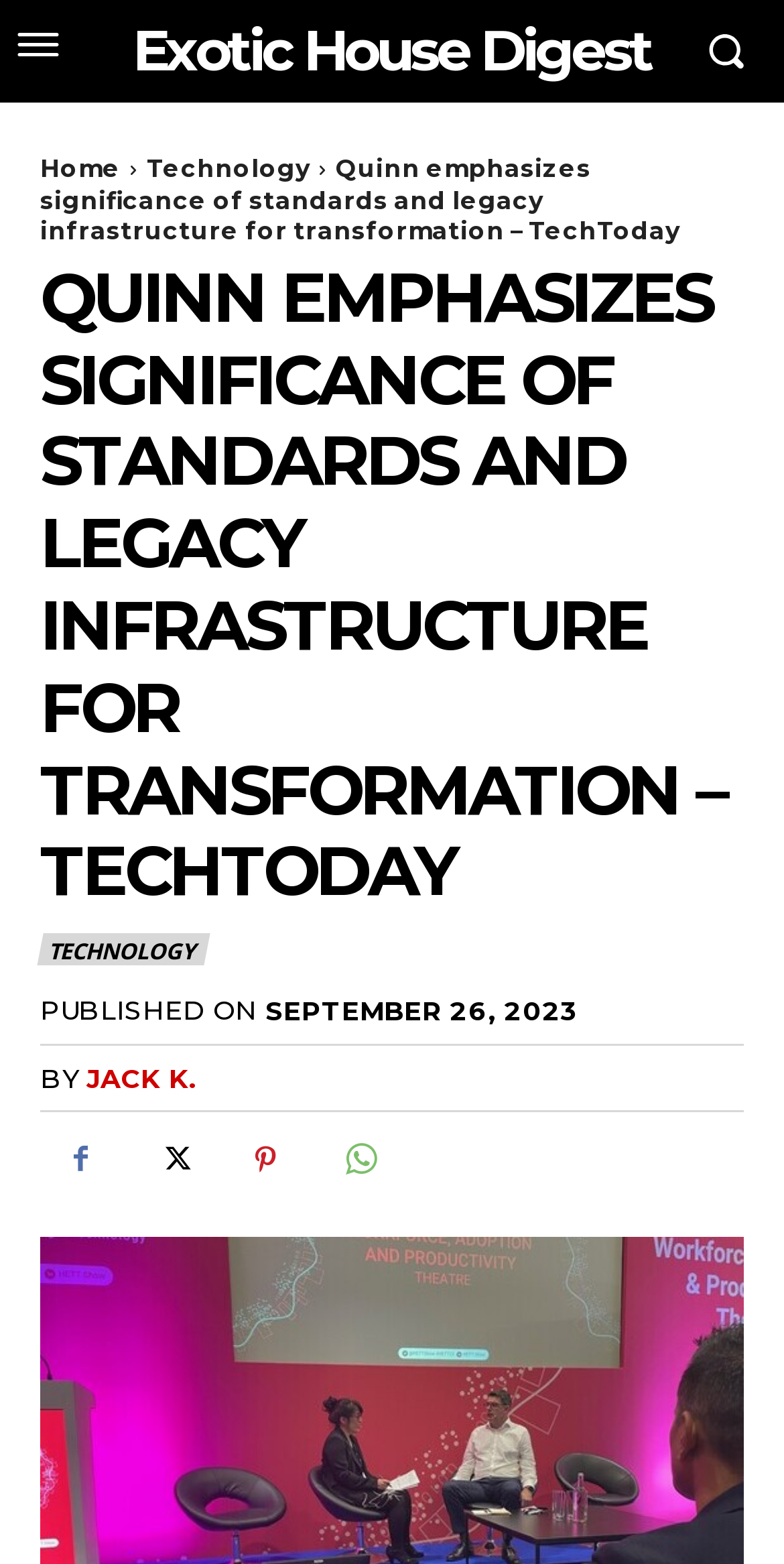Reply to the question below using a single word or brief phrase:
What is the name of the website?

Exotic House Digest